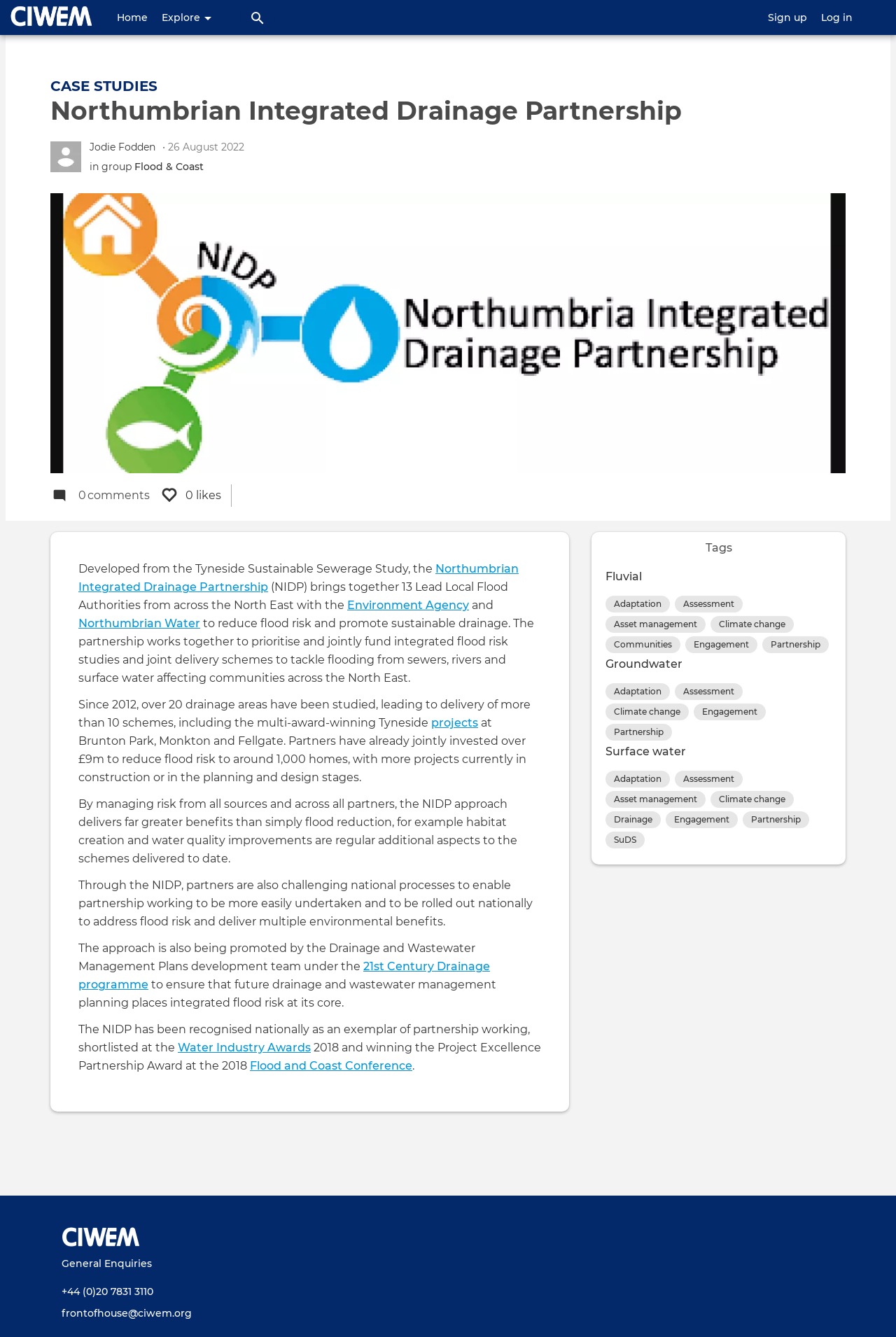Ascertain the bounding box coordinates for the UI element detailed here: "Explore". The coordinates should be provided as [left, top, right, bottom] with each value being a float between 0 and 1.

[0.173, 0.0, 0.244, 0.026]